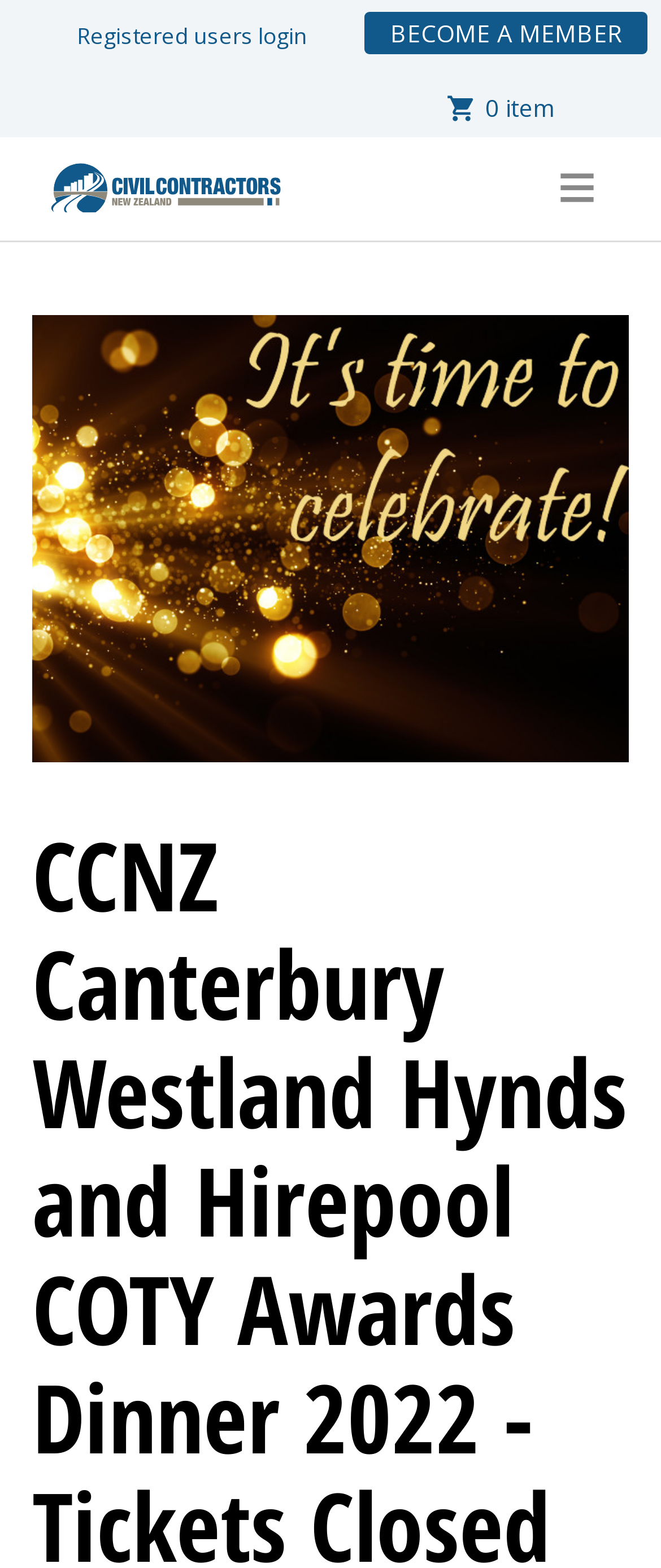Explain in detail what is displayed on the webpage.

The webpage is about Civil Contractors New Zealand, an incorporated society representing over 800 businesses and organizations involved in civil construction and engineering. 

At the top of the page, there is a header section that spans the entire width. Within this section, there is an image of the Civil Contractors NZ logo on the left, and a hamburger menu icon on the right. 

Below the header, there is a large image that takes up most of the page's width, displaying information about the CCNZ Canterbury Westland Hynds and Hirepool COTY Awards Dinner 2022 - Tickets Closed. 

On the top right corner, there are two links: "BECOME A MEMBER" and "Registered users login". 

On the left side of the page, there is a login section. It has a heading "Login" and contains three text boxes for email, password, and a checkbox for "Remember Me". Below these, there is a "Login" button and two links: "Forgot password?" and "Create an Account".